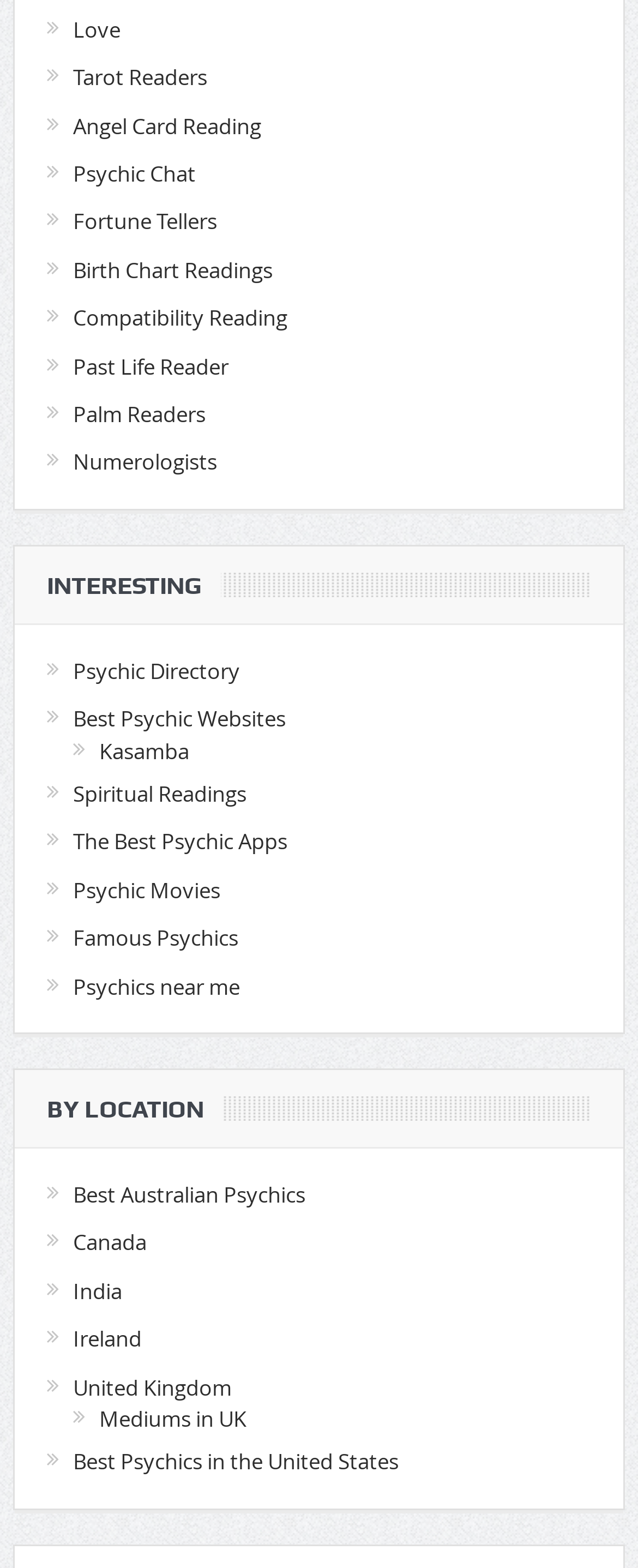Determine the bounding box coordinates of the clickable region to follow the instruction: "Read about Famous Psychics".

[0.115, 0.589, 0.374, 0.607]